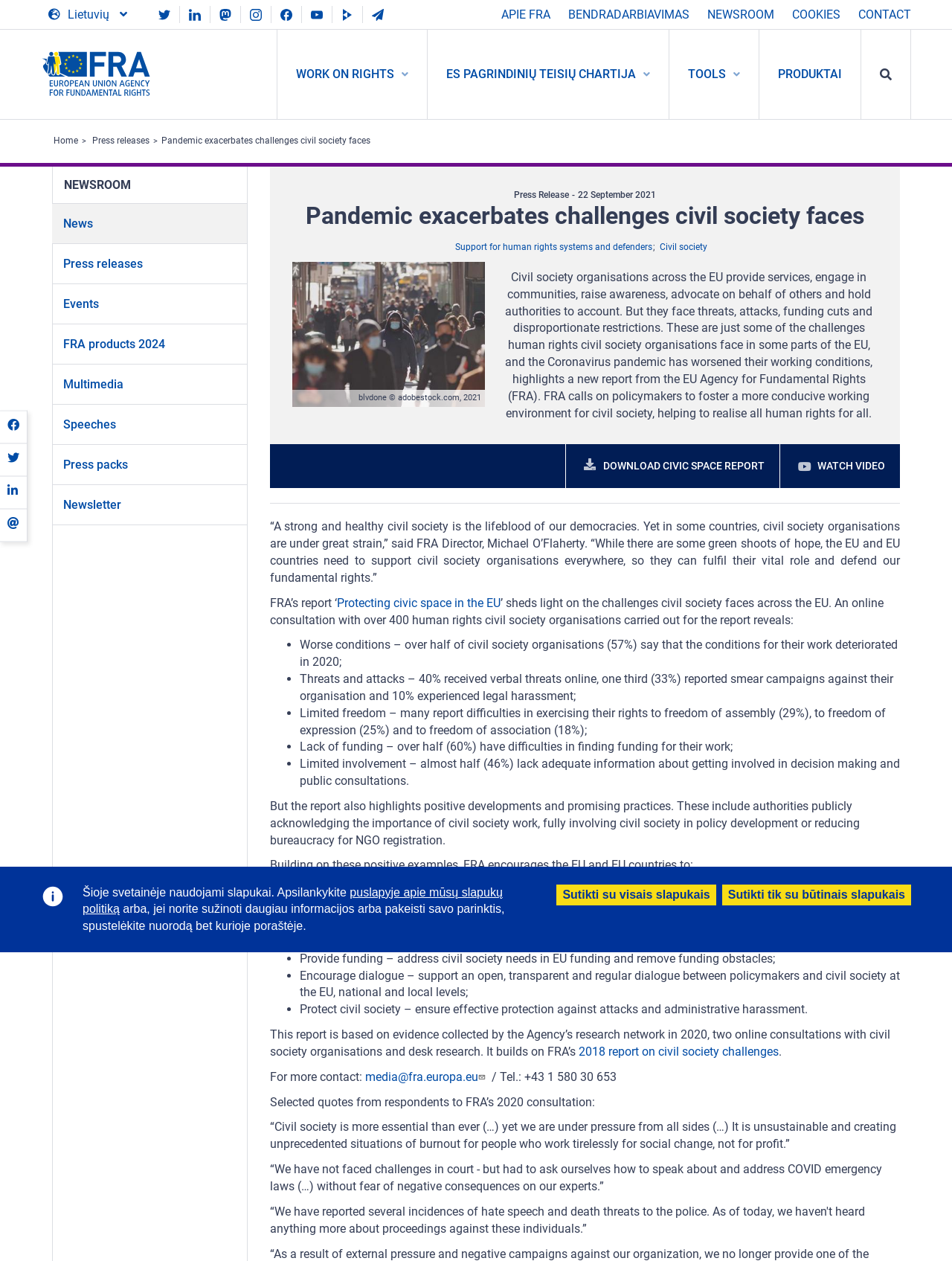Analyze the image and give a detailed response to the question:
What is the topic of the report mentioned in the webpage?

The webpage mentions a report by the EU Agency for Fundamental Rights, which sheds light on the challenges faced by civil society organisations across the EU. The report is titled 'Protecting civic space in the EU'.